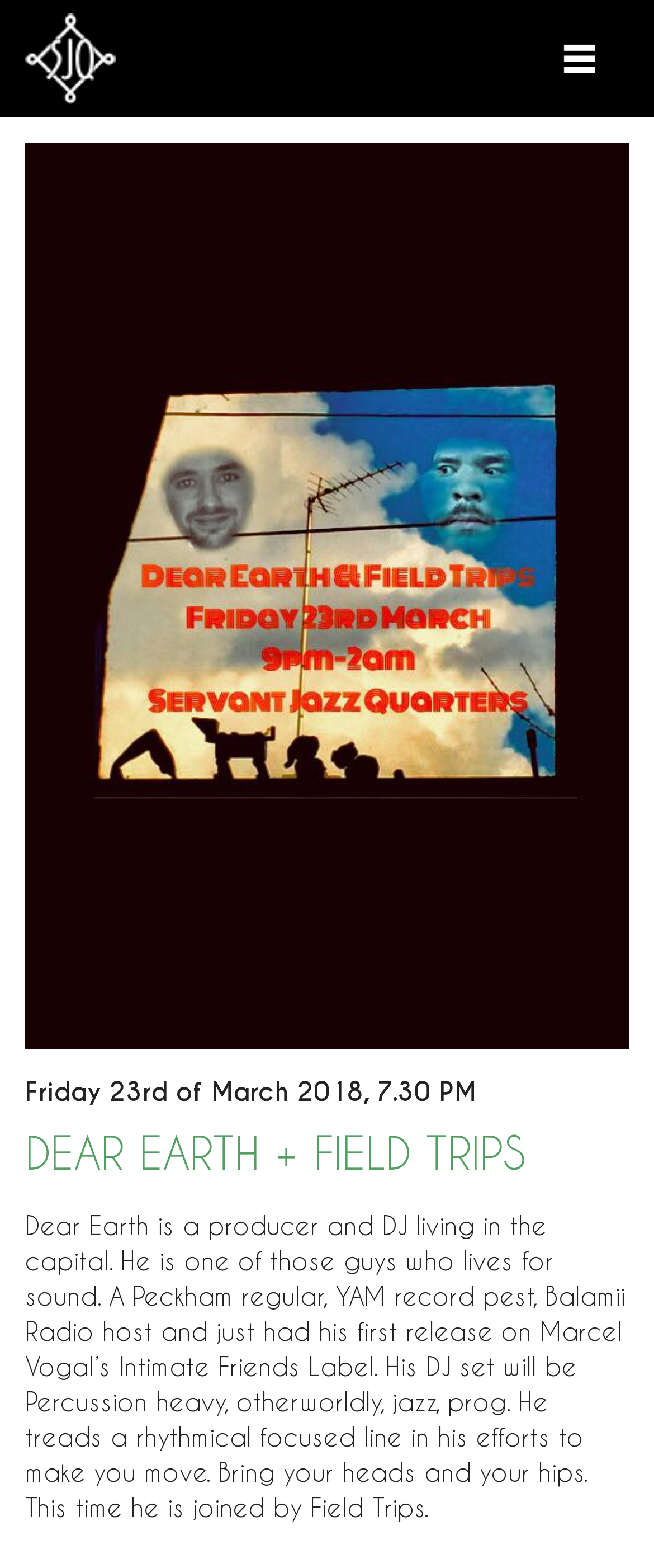Please provide a comprehensive response to the question based on the details in the image: What is the name of the DJ?

The name of the DJ can be found in the text description, which states 'Dear Earth is a producer and DJ living in the capital...'.